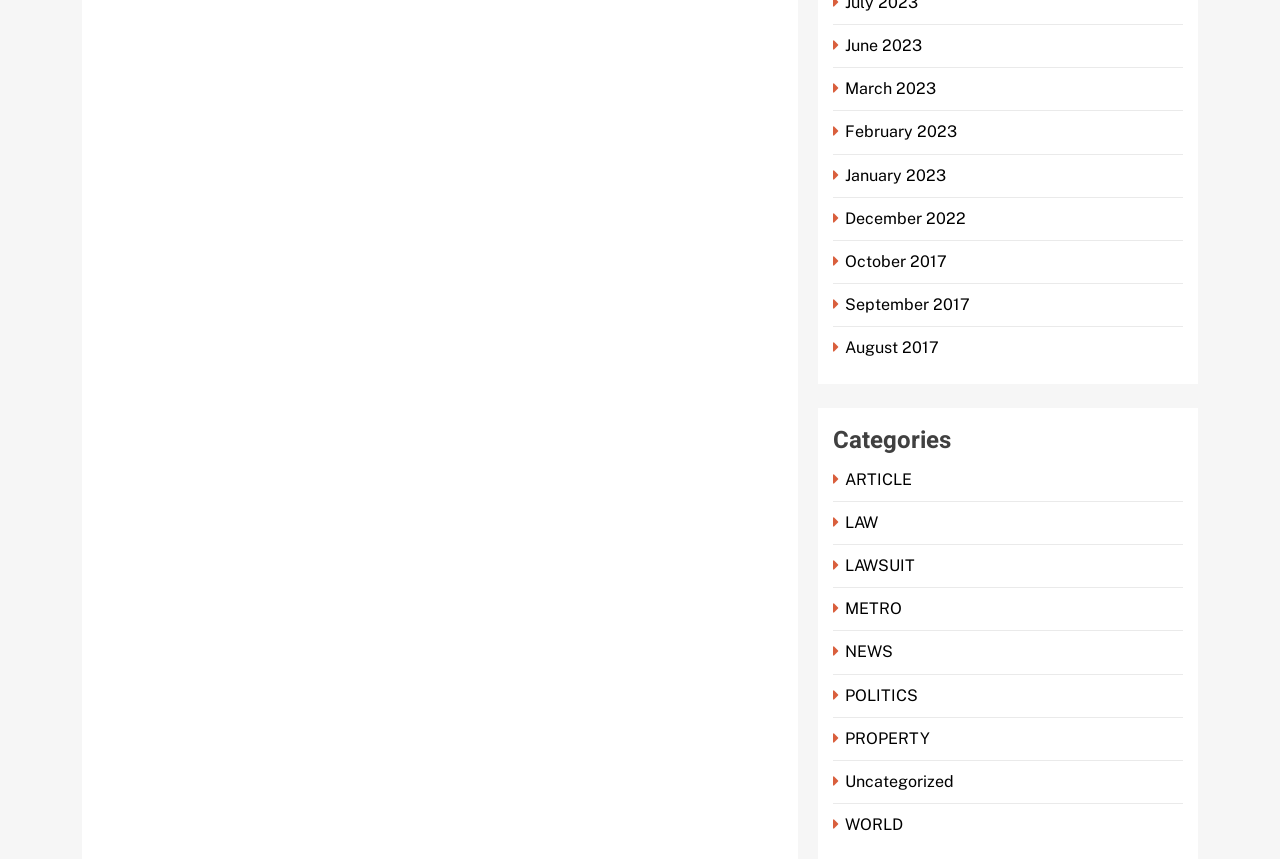Respond to the following query with just one word or a short phrase: 
How many links are there on the webpage?

14